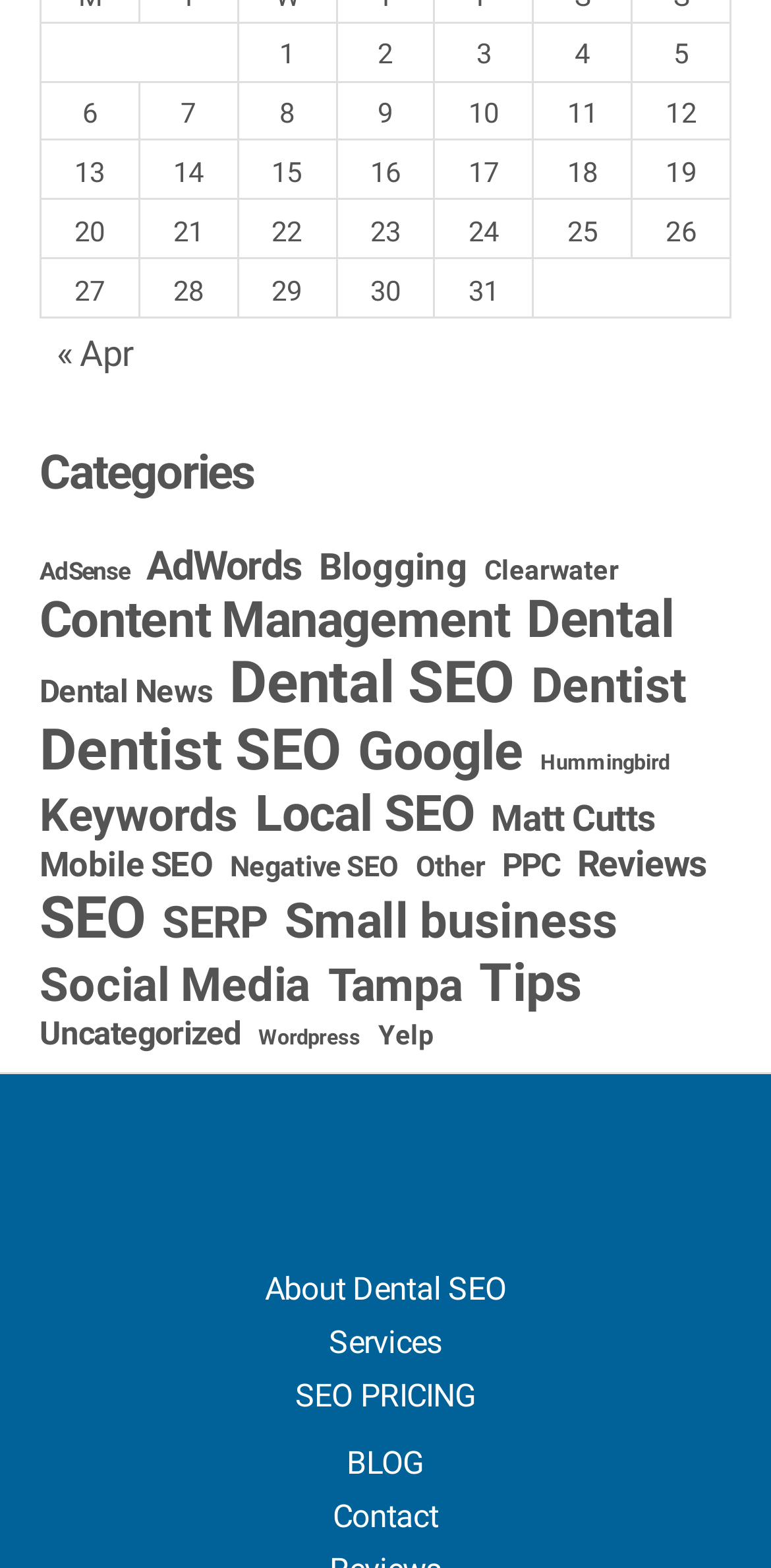Please locate the bounding box coordinates of the element that should be clicked to complete the given instruction: "Click on the '« Apr' link".

[0.074, 0.211, 0.173, 0.238]